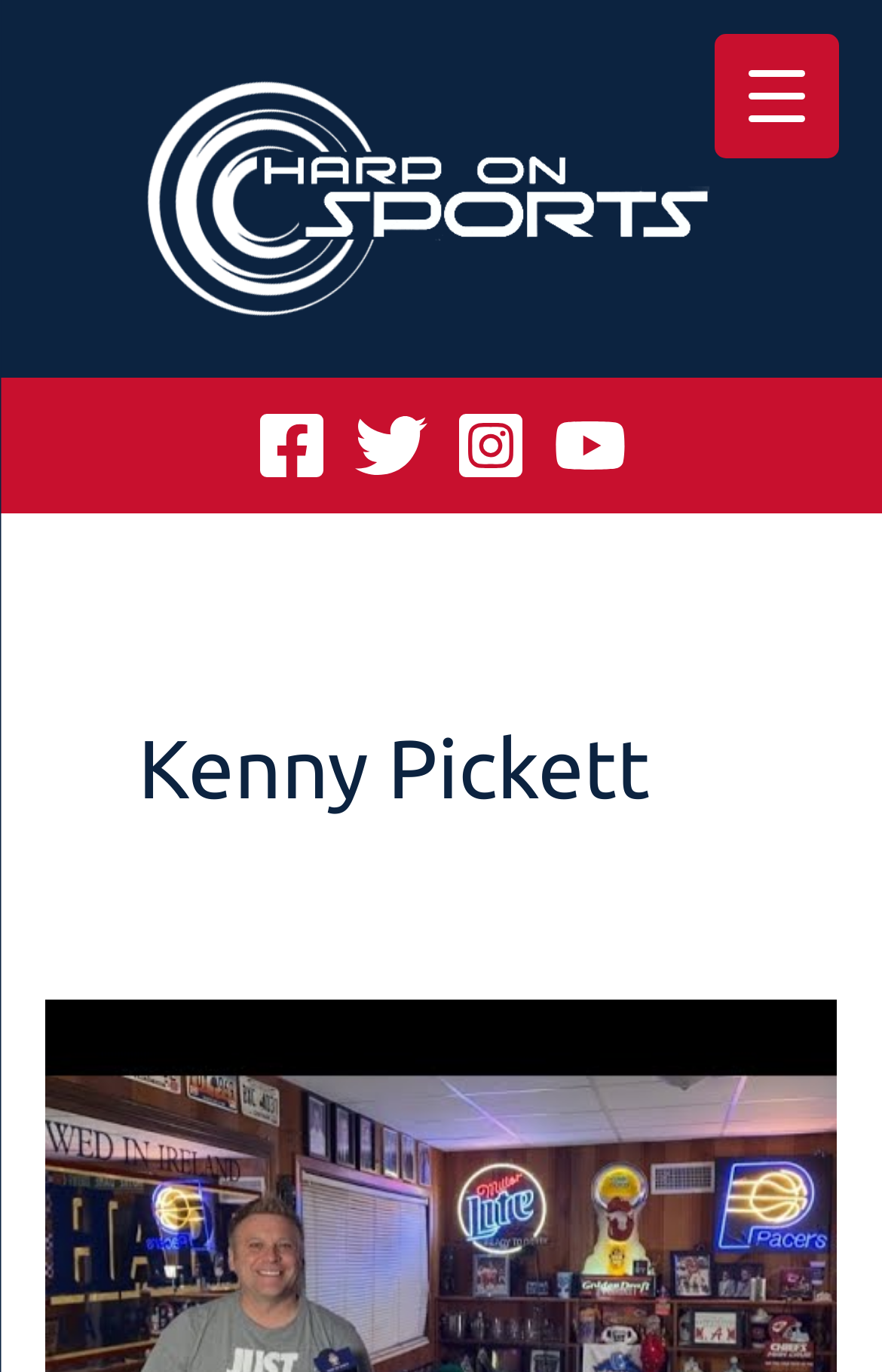Describe all significant elements and features of the webpage.

The webpage is about Kenny Pickett, with a prominent heading displaying his name at the top center of the page. At the top left, there is a logo of Harp On Sports, which is an image linked to the website's homepage. Below the logo, there are four social media links, namely Facebook, Twitter, Instagram, and YouTube, each accompanied by its respective icon. These links are positioned horizontally, side by side, and are located at the top center of the page.

At the top right, there is a button labeled "Menu Trigger" that controls a container element. The page has a clean and simple layout, with a focus on the main content, which is the heading about Kenny Pickett.